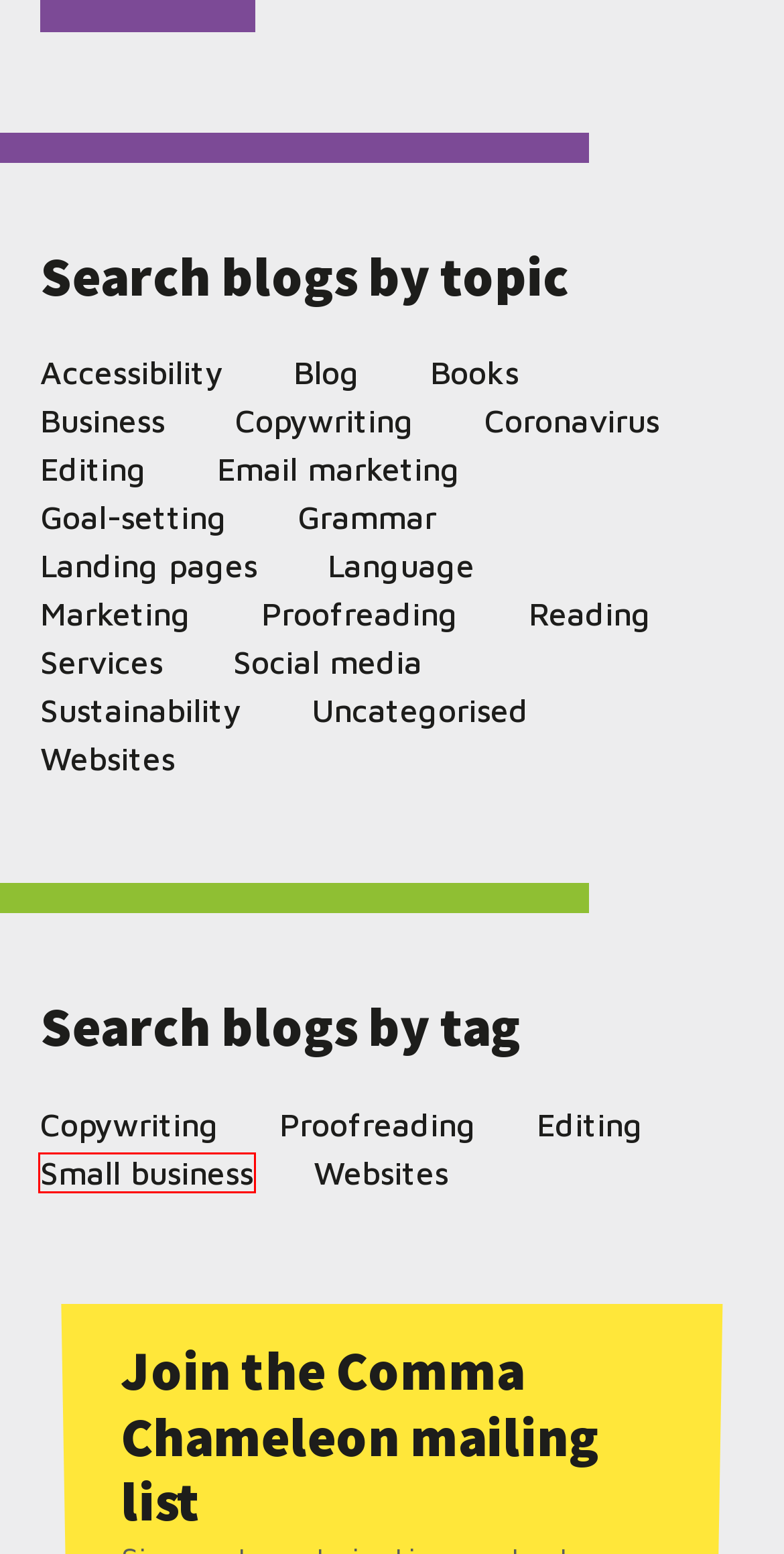Review the screenshot of a webpage that includes a red bounding box. Choose the webpage description that best matches the new webpage displayed after clicking the element within the bounding box. Here are the candidates:
A. Books Archives - Comma Chameleon
B. Coronavirus Archives - Comma Chameleon
C. Writing for sustainability - Comma Chameleon
D. Social media Archives - Comma Chameleon
E. What is a landing page? - Comma Chameleon
F. Small business Archives - Comma Chameleon
G. Reading Archives - Comma Chameleon
H. Blog Archives - Comma Chameleon

F